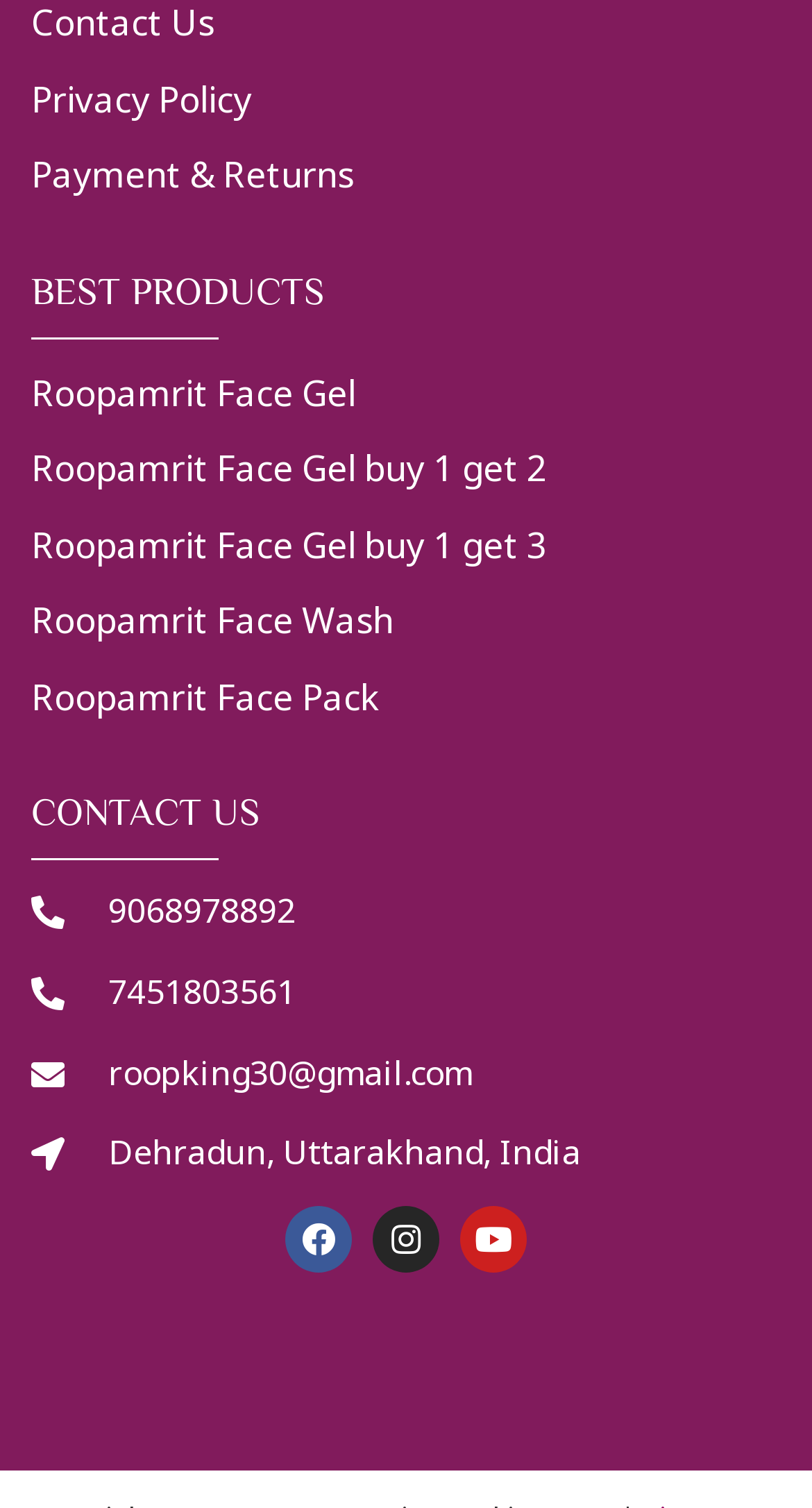Identify the bounding box for the UI element specified in this description: "Youtube". The coordinates must be four float numbers between 0 and 1, formatted as [left, top, right, bottom].

[0.567, 0.8, 0.649, 0.844]